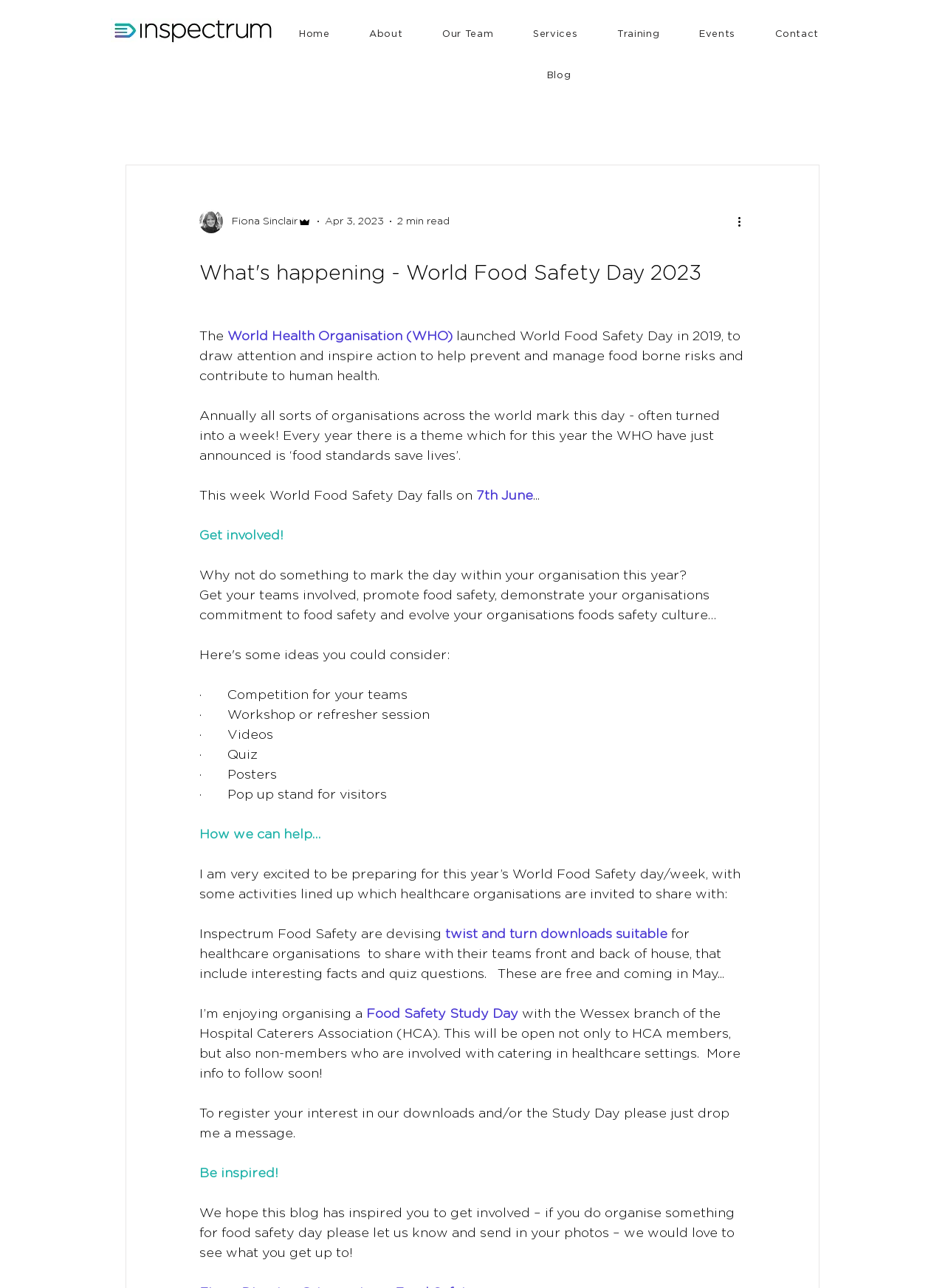Please identify the bounding box coordinates of the element on the webpage that should be clicked to follow this instruction: "Click the 'Blog' link". The bounding box coordinates should be given as four float numbers between 0 and 1, formatted as [left, top, right, bottom].

[0.3, 0.049, 0.883, 0.067]